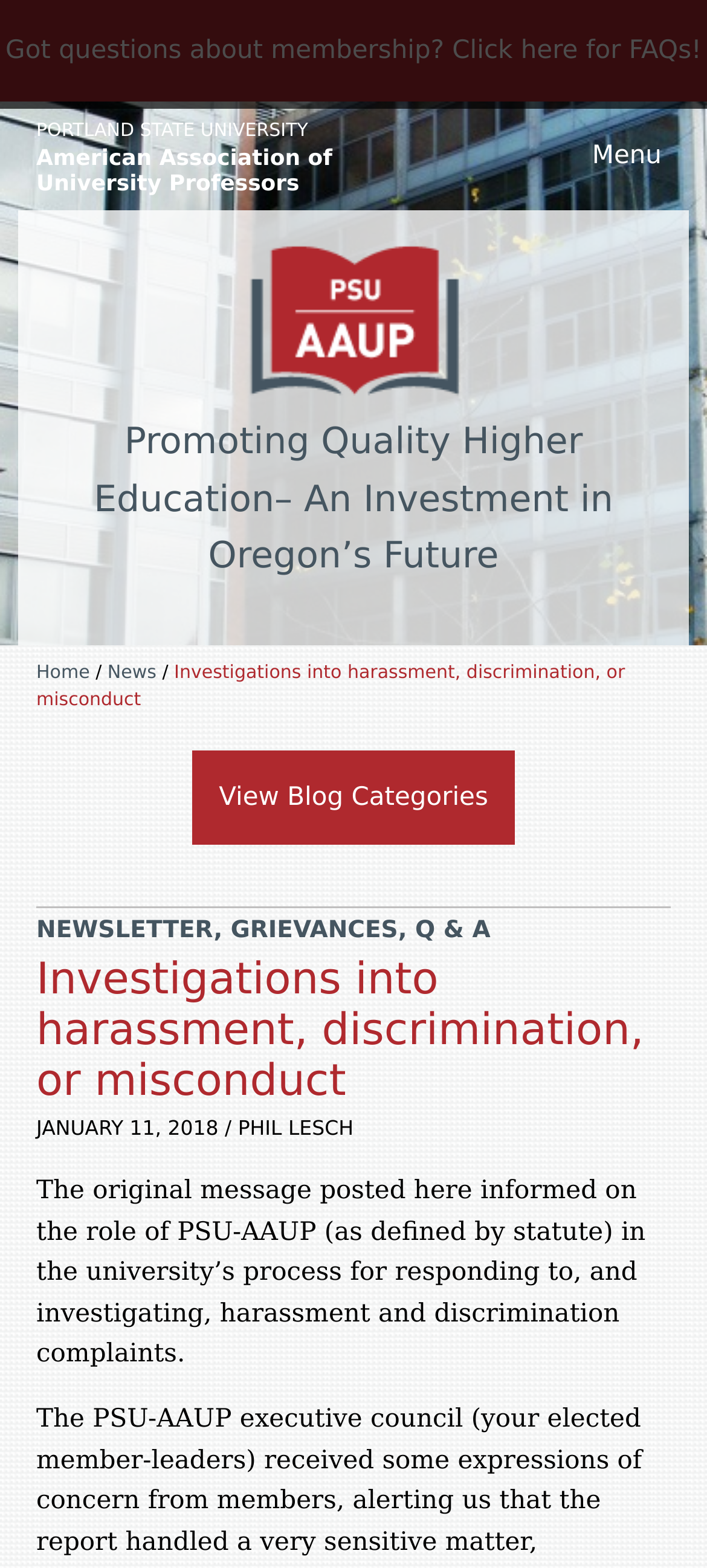Please determine the heading text of this webpage.

Investigations into harassment, discrimination, or misconduct